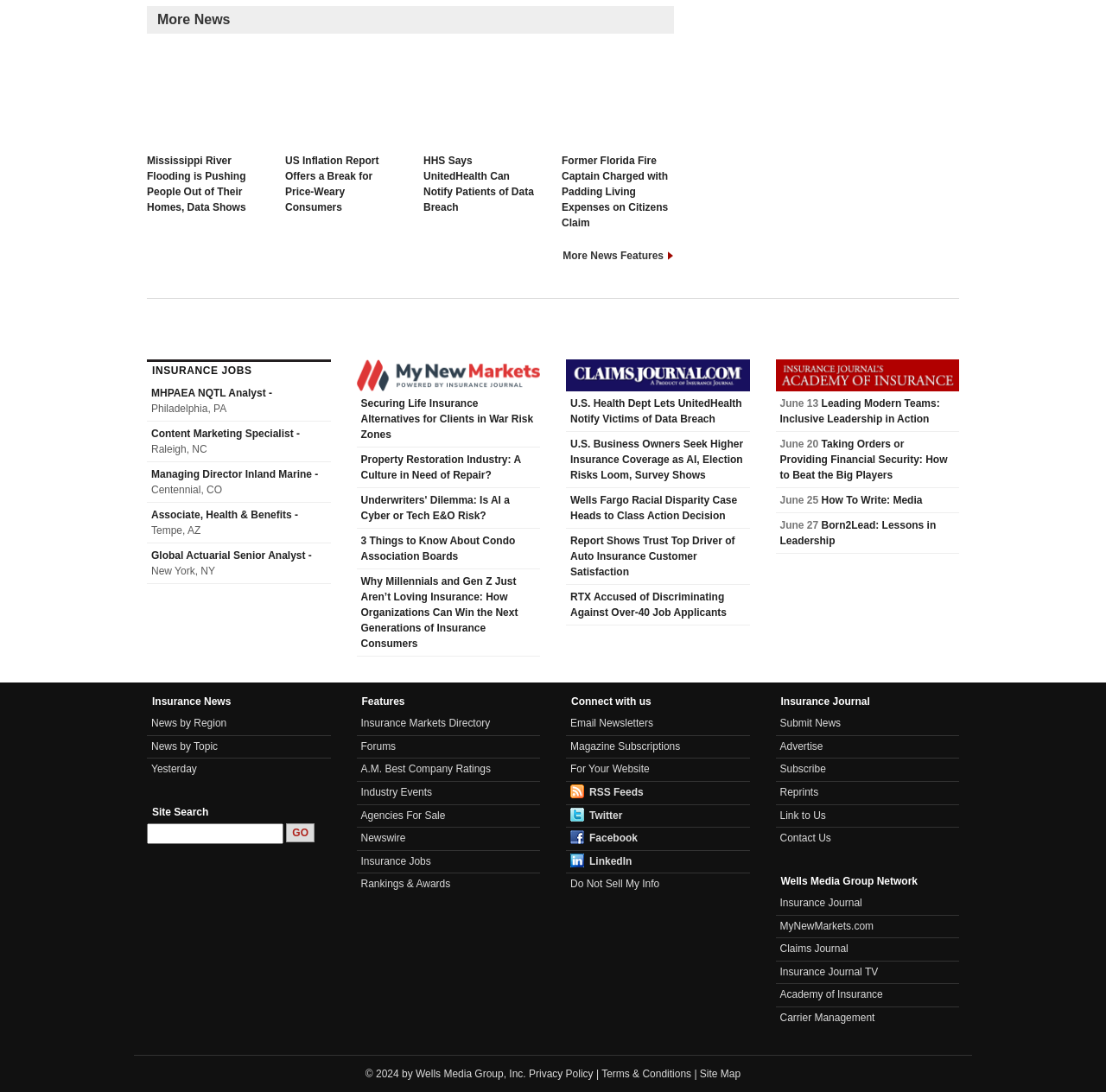How many types of insurance jobs are listed on the webpage?
Use the information from the image to give a detailed answer to the question.

I counted the number of insurance job links on the webpage, and there are 5 of them, including 'MHPAEA NQTL Analyst - Philadelphia, PA', 'Content Marketing Specialist - Raleigh, NC', and so on.